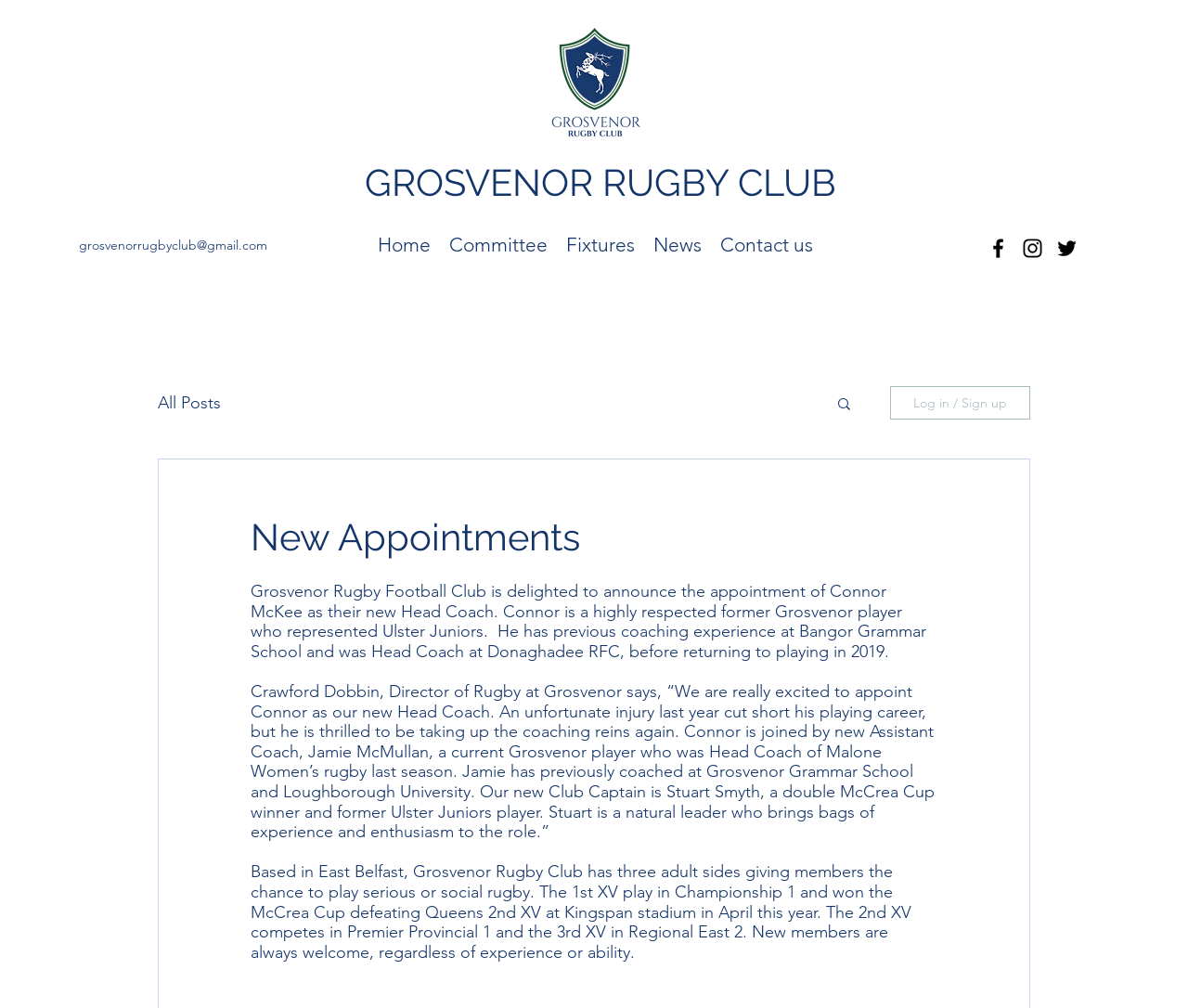Given the description GROSVENOR RUGBY CLUB, predict the bounding box coordinates of the UI element. Ensure the coordinates are in the format (top-left x, top-left y, bottom-right x, bottom-right y) and all values are between 0 and 1.

[0.307, 0.159, 0.704, 0.203]